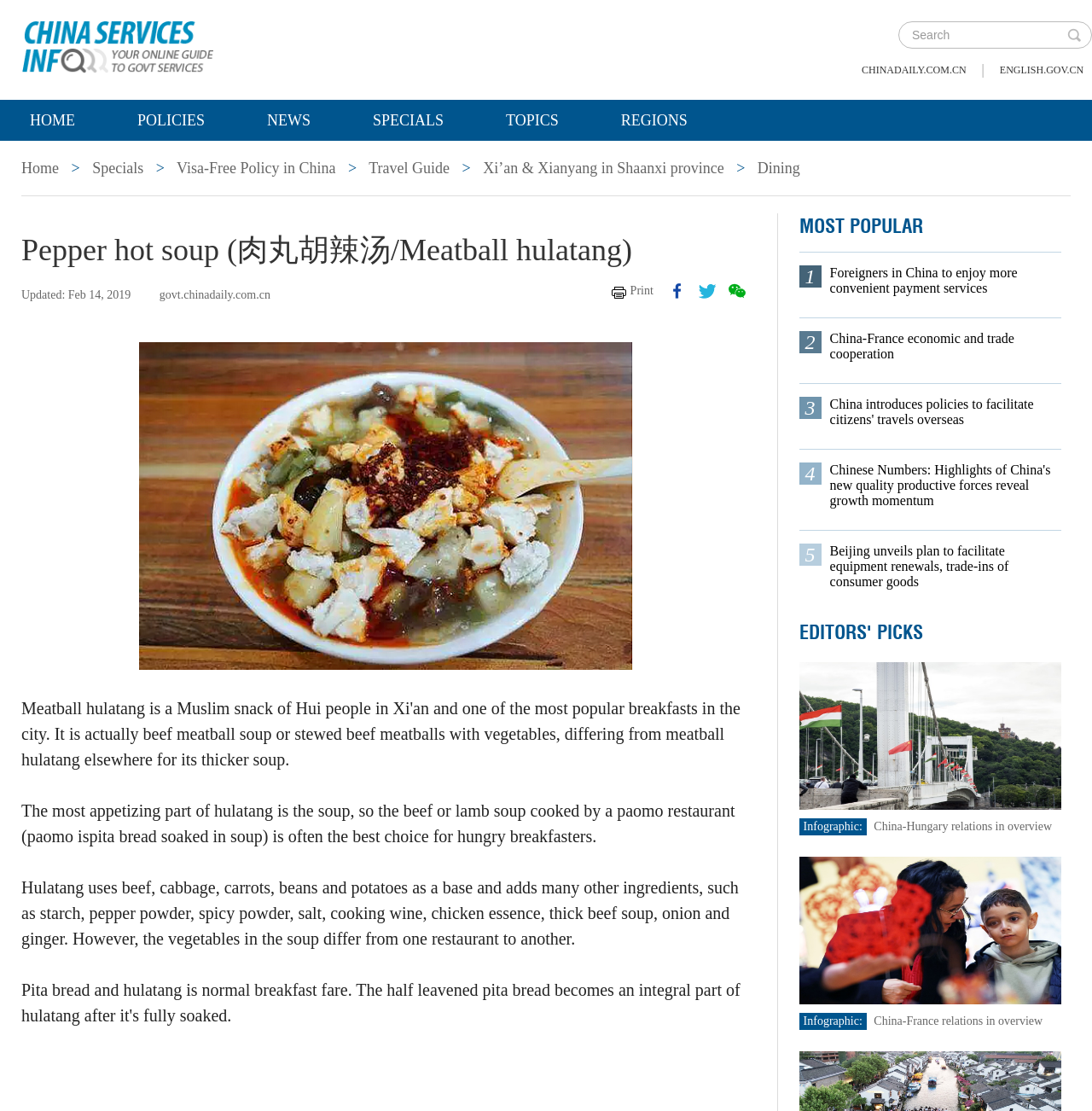Specify the bounding box coordinates of the area to click in order to execute this command: 'Search for something'. The coordinates should consist of four float numbers ranging from 0 to 1, and should be formatted as [left, top, right, bottom].

[0.823, 0.02, 0.98, 0.043]